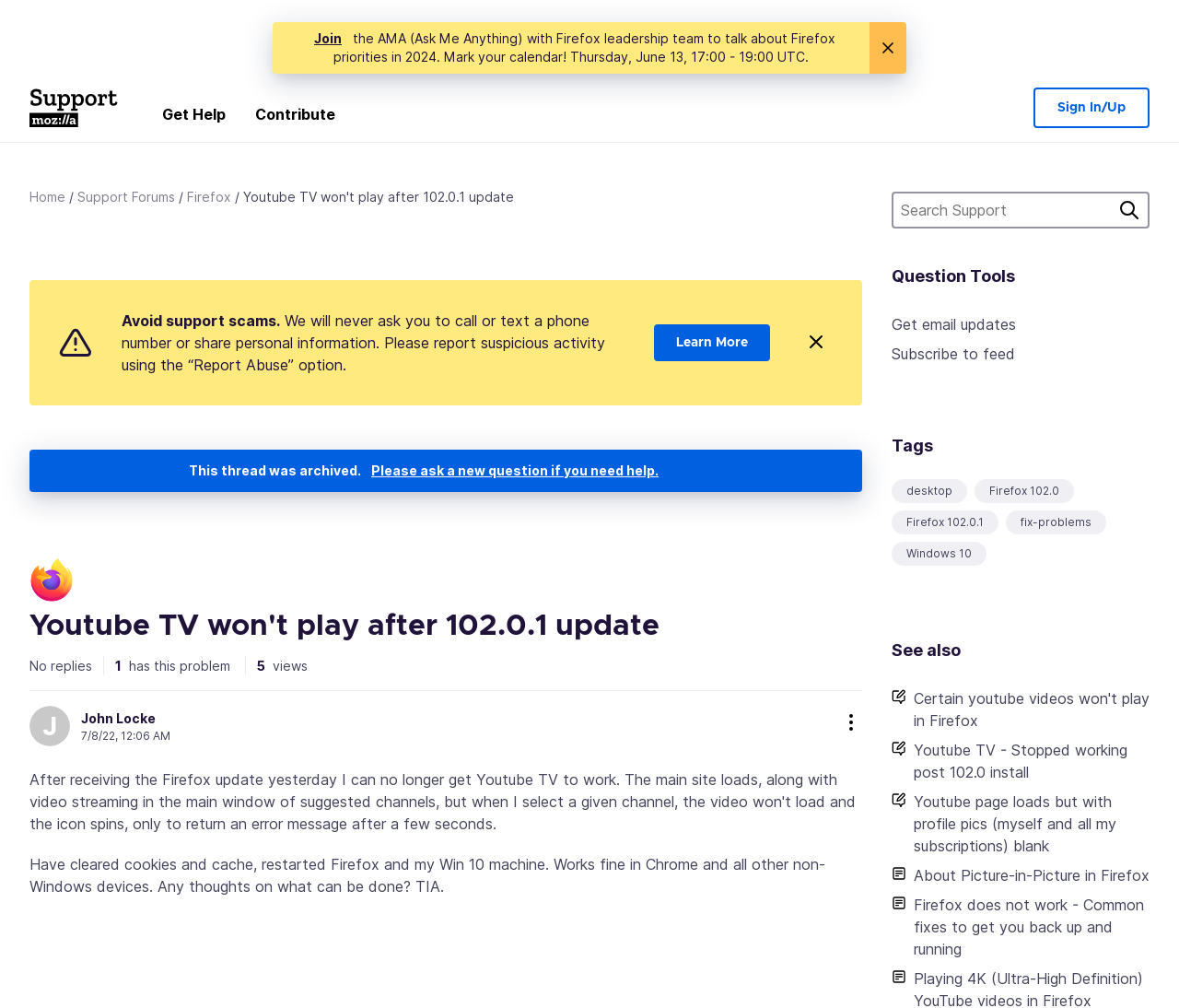Answer the following inquiry with a single word or phrase:
What is the topic of this support forum thread?

Youtube TV not playing